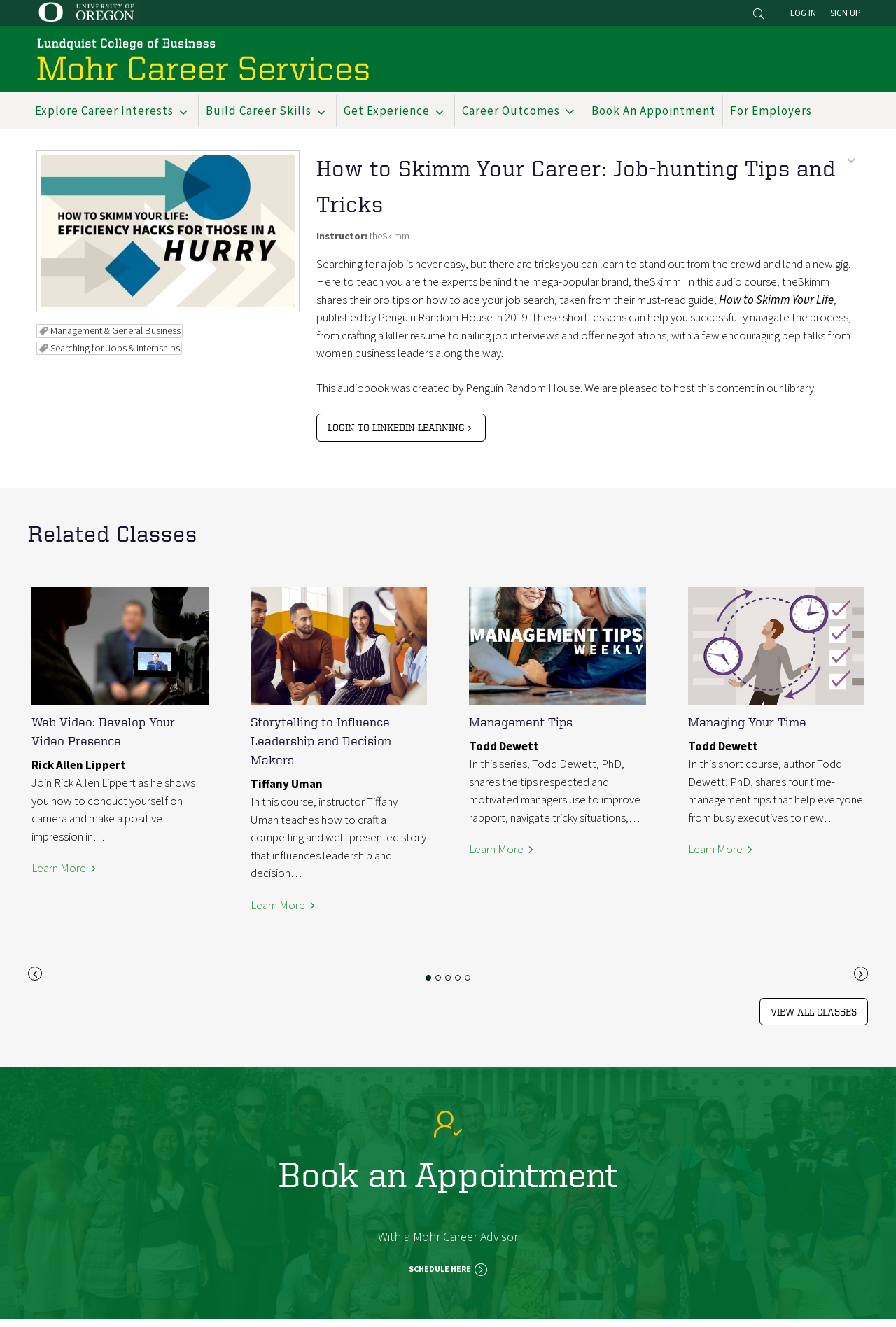Give a one-word or short phrase answer to this question: 
What is the name of the university?

University of Oregon